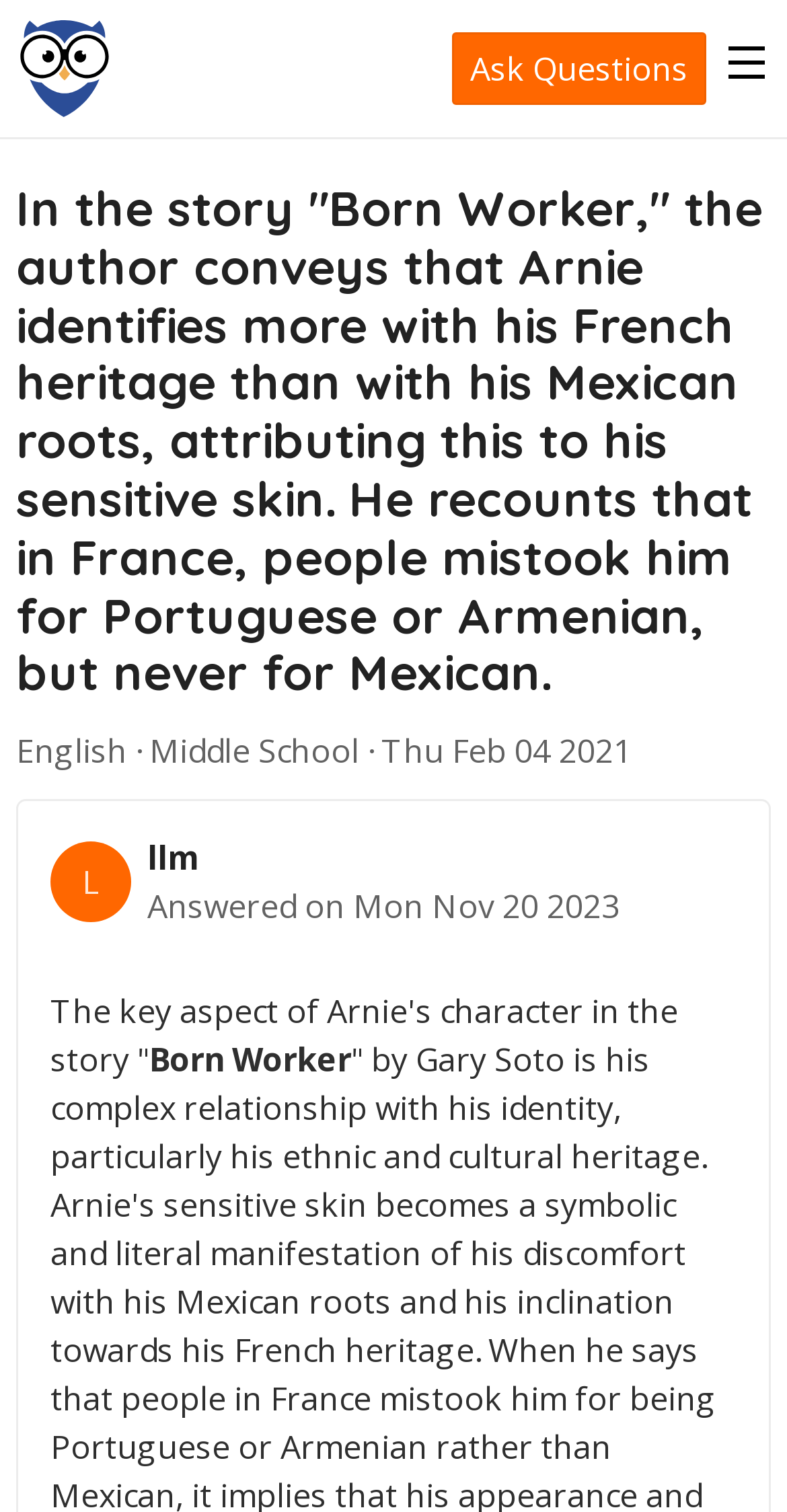Answer the following in one word or a short phrase: 
What is the title of the story?

Born Worker